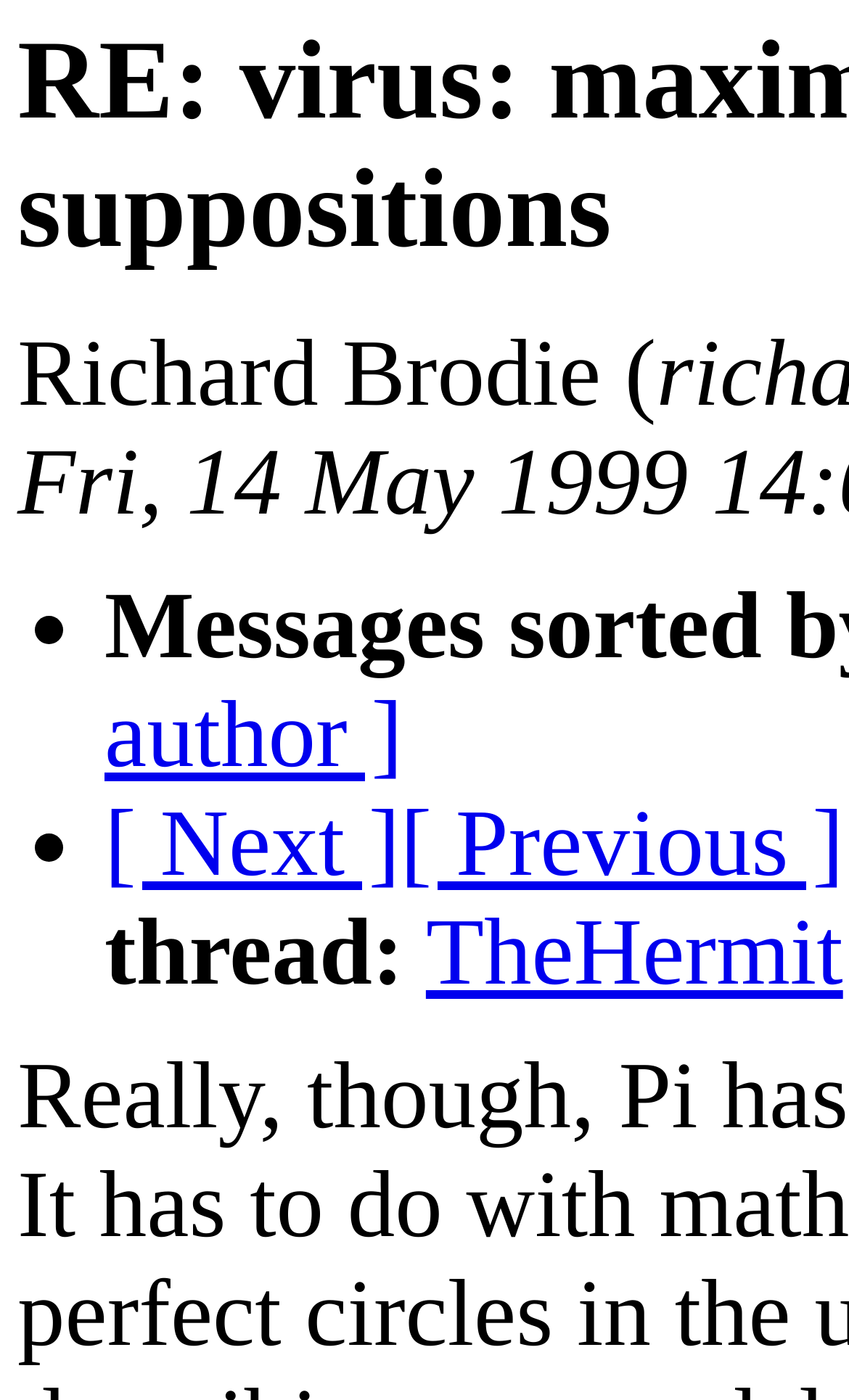Identify and extract the main heading of the webpage.

RE: virus: maxims and ground rules and suppositions